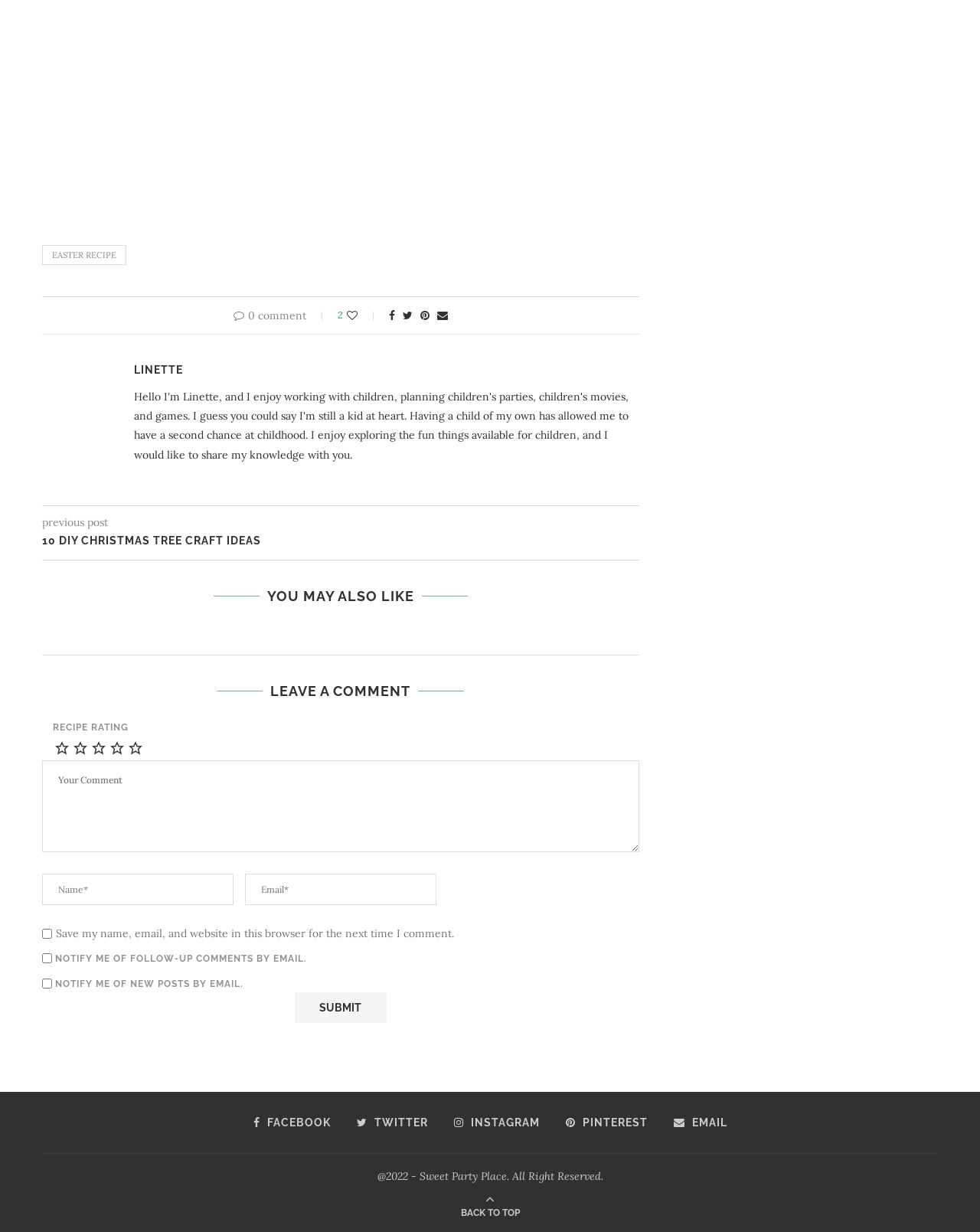Extract the bounding box for the UI element that matches this description: "name="comment" placeholder="Your Comment"".

[0.043, 0.617, 0.652, 0.692]